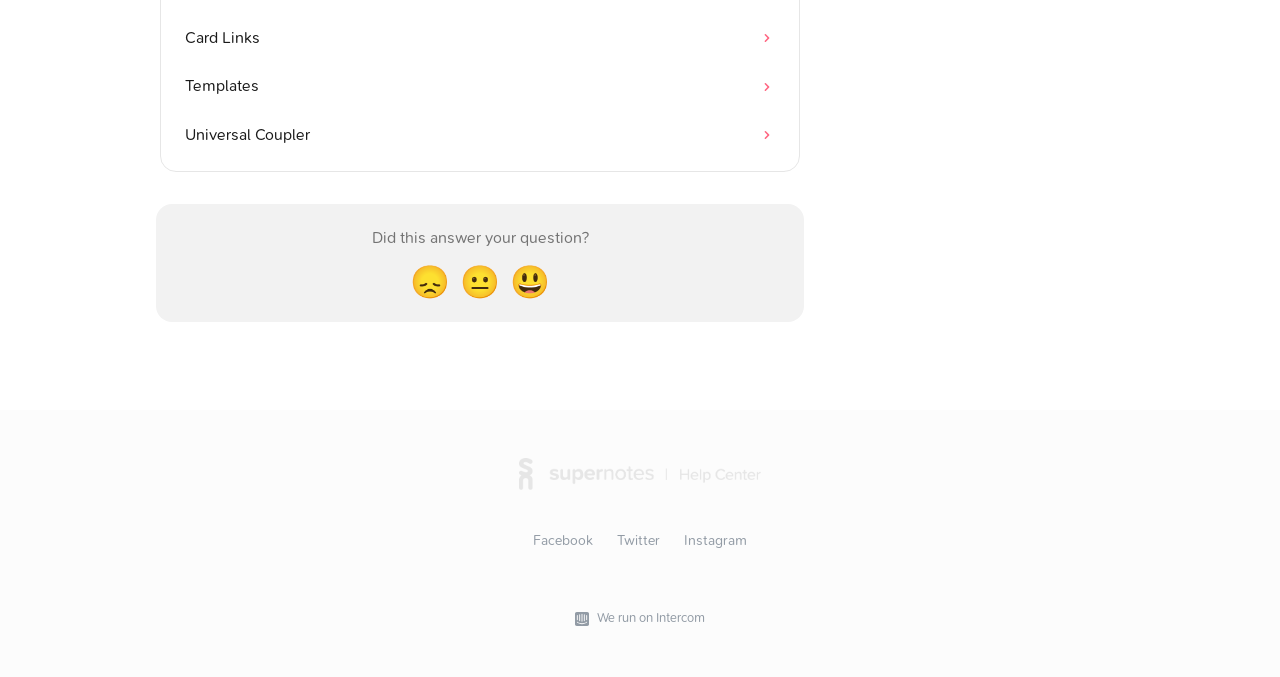What is the text on the image at the top-right corner?
Please answer using one word or phrase, based on the screenshot.

Card Links